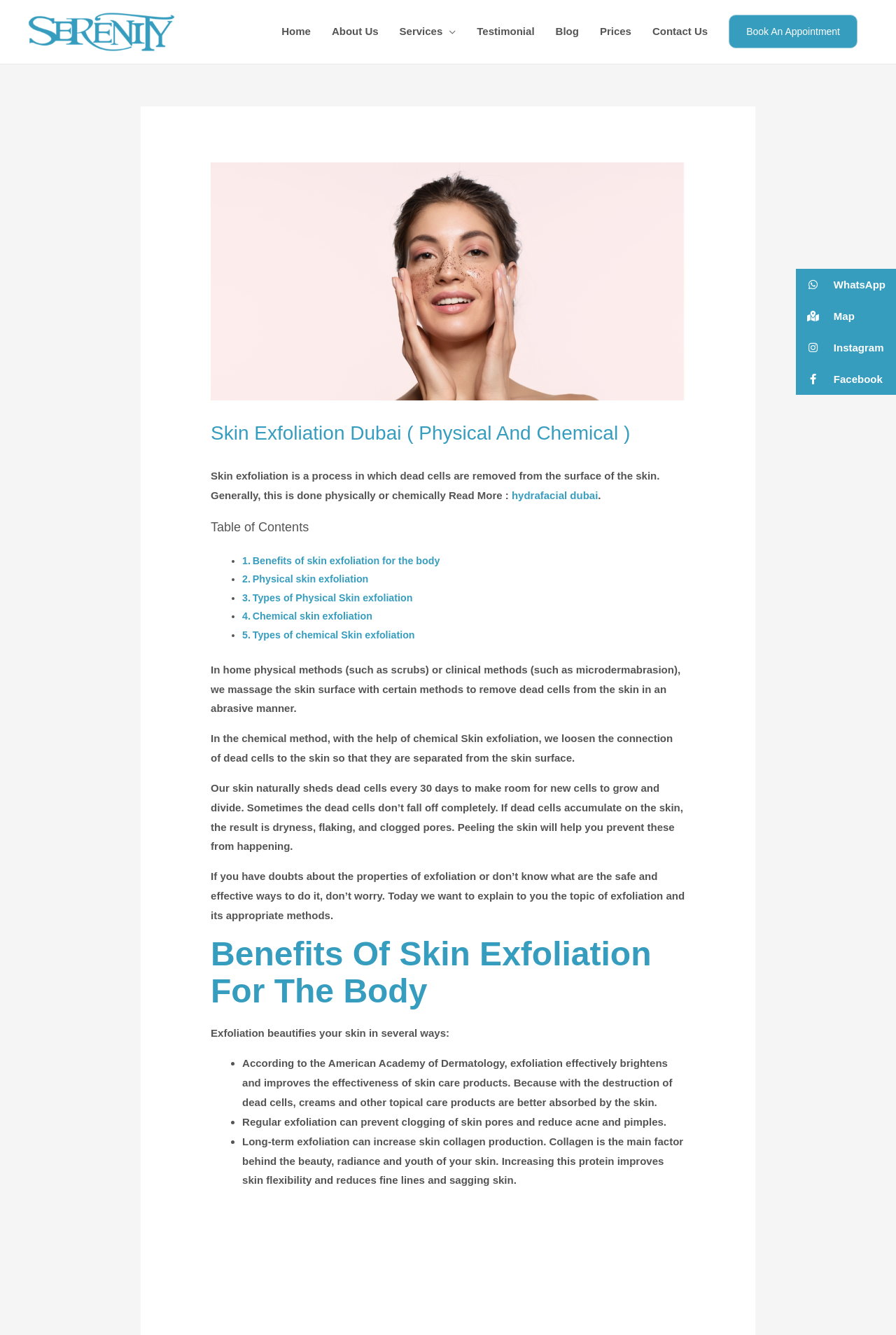Provide a one-word or short-phrase response to the question:
What are the two methods of skin exfoliation?

Physical and chemical